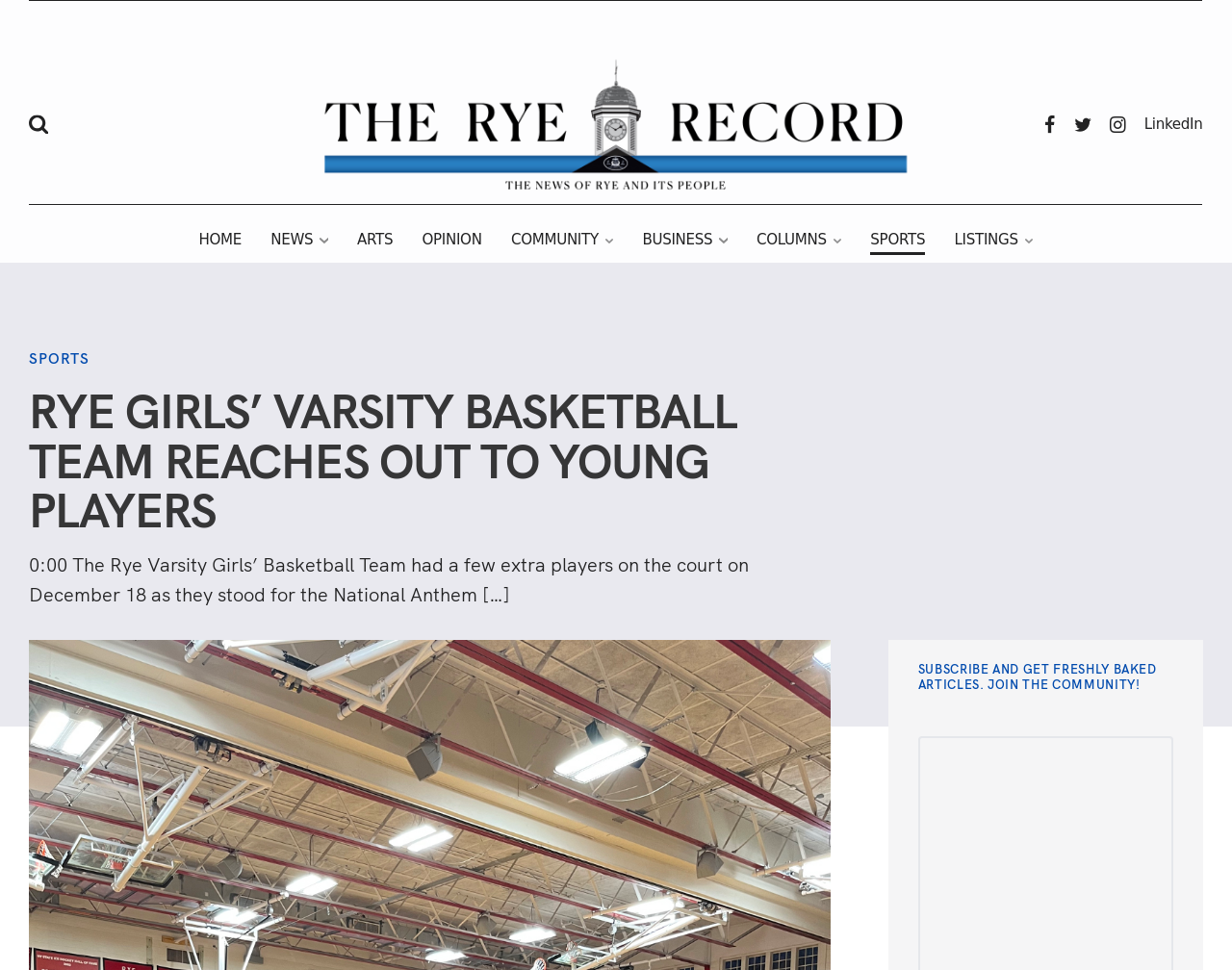Using the given element description, provide the bounding box coordinates (top-left x, top-left y, bottom-right x, bottom-right y) for the corresponding UI element in the screenshot: Local HistoryLocal History

[0.614, 0.464, 0.798, 0.524]